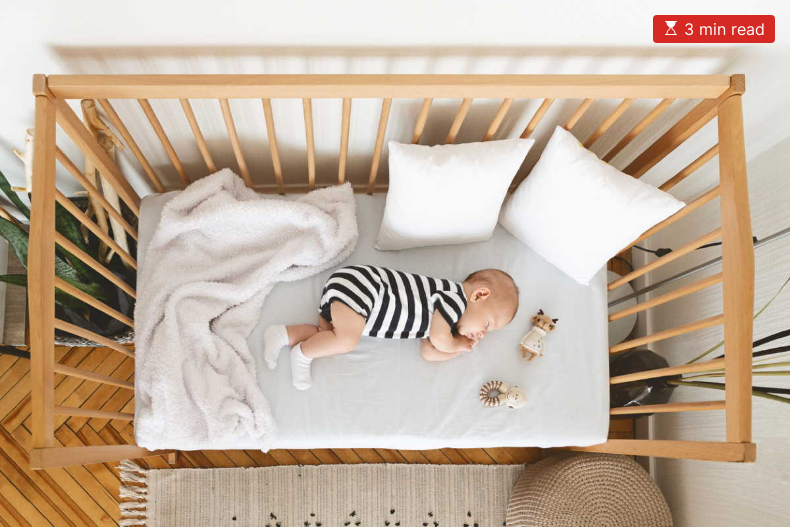Give an in-depth description of the image.

The image depicts a serene scene of a sleeping baby nestled in a stylish convertible body cot in Singapore. The cot, crafted from natural wood, features slatted sides for visibility and ventilation, emphasizing safety while creating a cozy atmosphere. The baby, dressed in a striped outfit, rests peacefully on a soft, white mattress adorned with a light blanket draped casually. Two plush pillows provide additional comfort, while a few adorable toys scattered nearby add a playful touch. This tranquil setting highlights the importance of a comfortable sleeping environment for infants, allowing parents to manage their work-life balance while ensuring their child's peaceful rest. Additionally, a small red icon indicating a "3 min read" is positioned in the corner, suggesting a quick and informative article related to baby furniture or parenting tips.